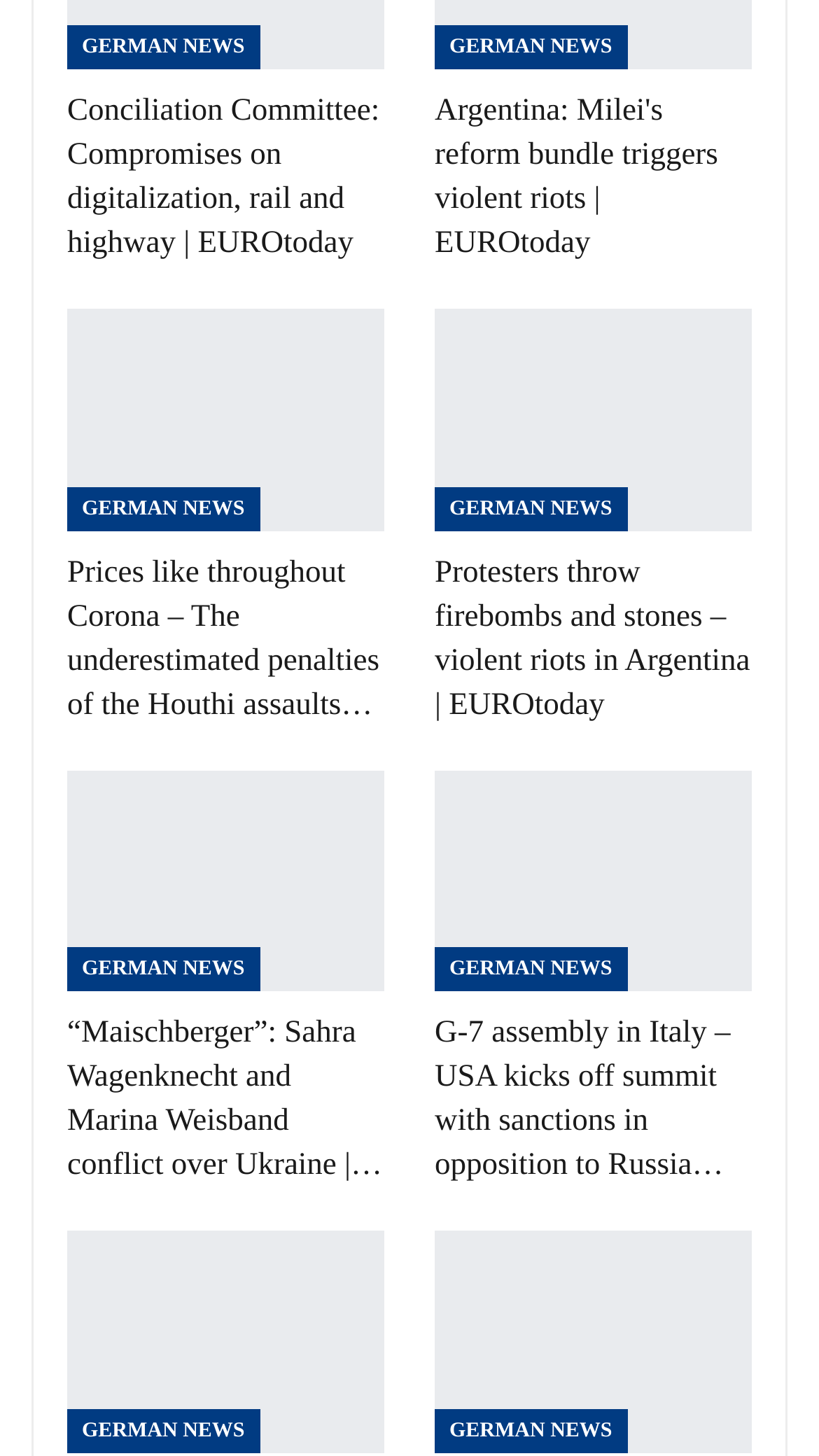Please specify the bounding box coordinates of the element that should be clicked to execute the given instruction: 'Read article about Conciliation Committee'. Ensure the coordinates are four float numbers between 0 and 1, expressed as [left, top, right, bottom].

[0.082, 0.065, 0.463, 0.179]